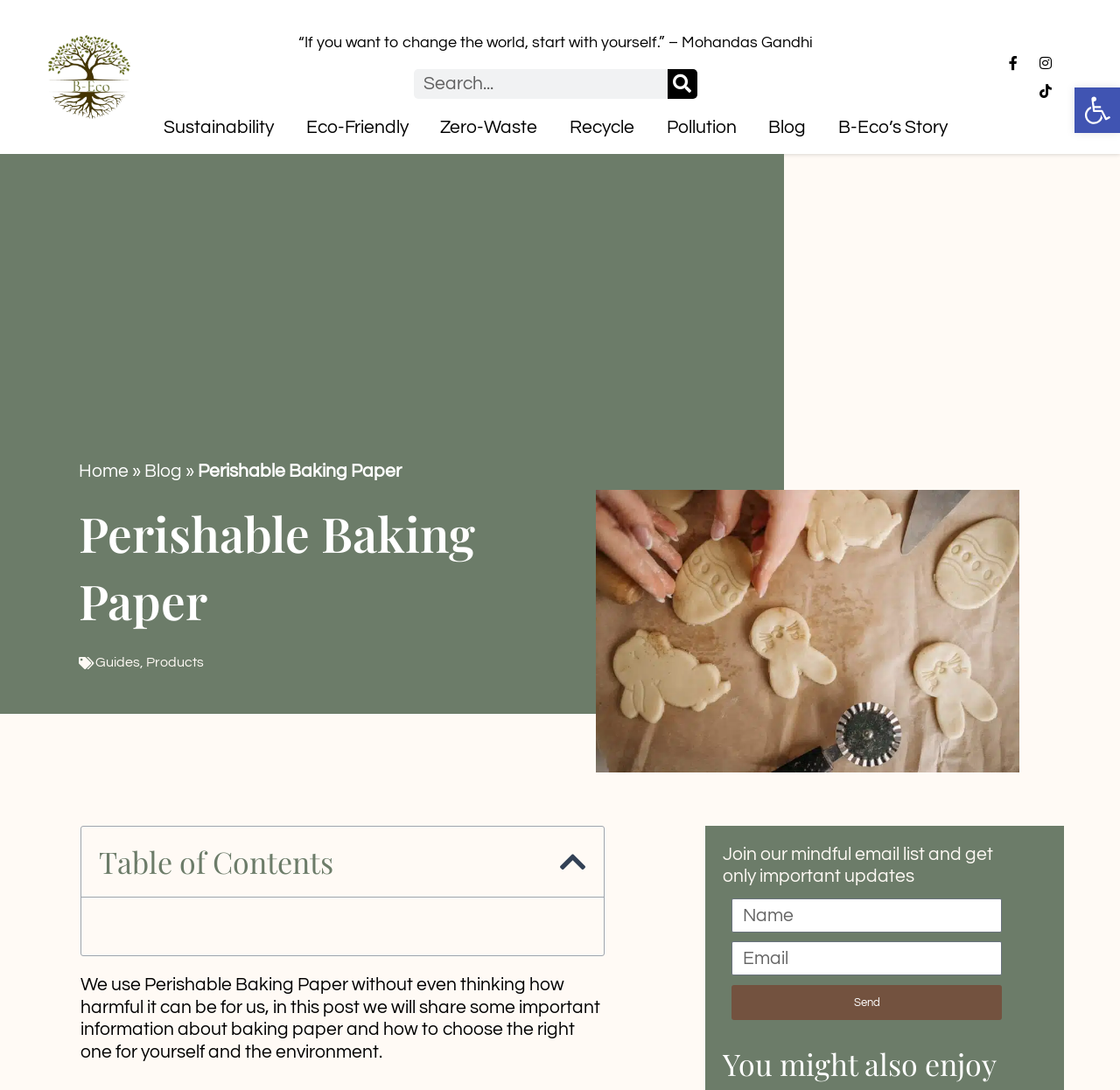Find the coordinates for the bounding box of the element with this description: "parent_node: Search name="s" placeholder="Search..."".

[0.369, 0.063, 0.596, 0.09]